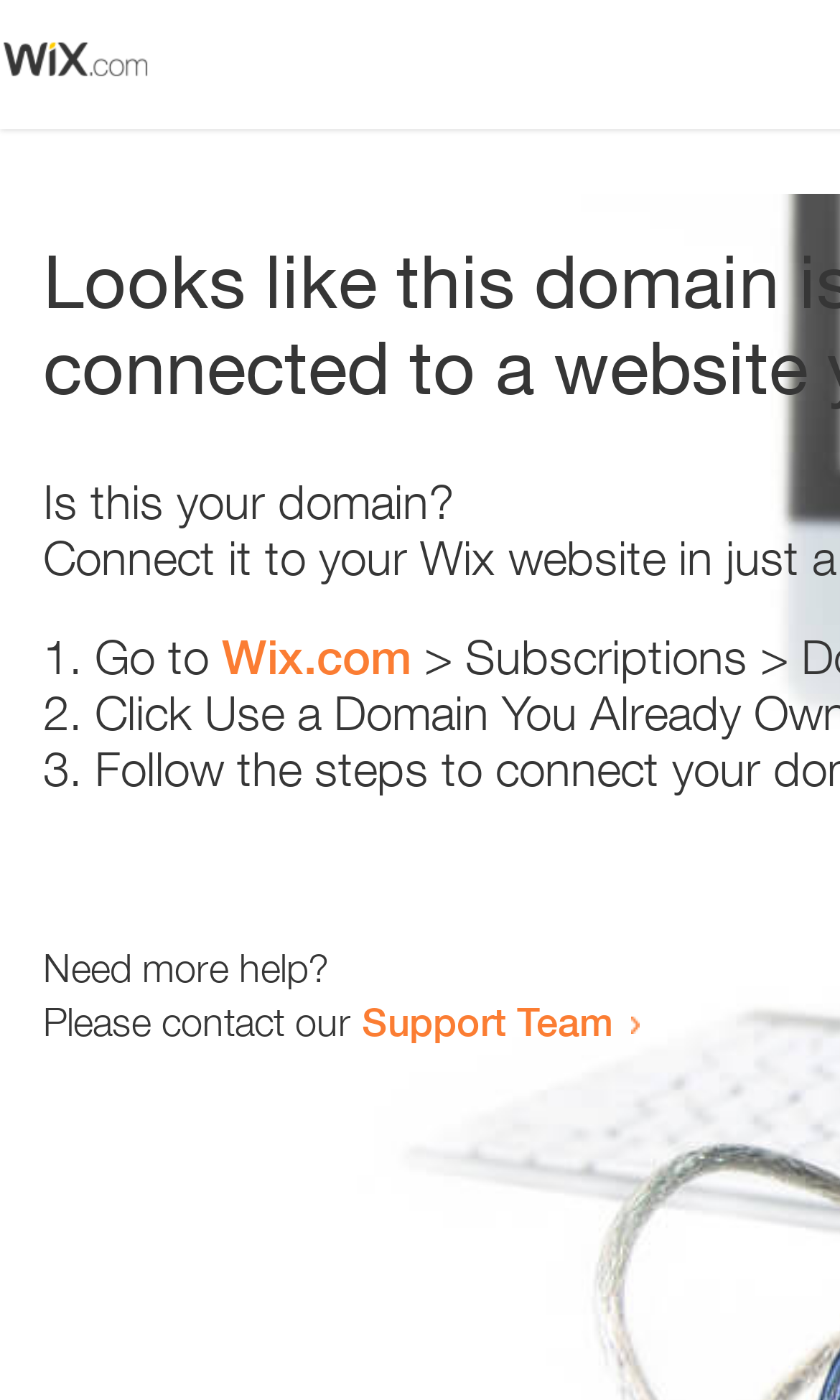What is the function of the link 'Wix.com'?
Please use the visual content to give a single word or phrase answer.

Redirect to Wix.com